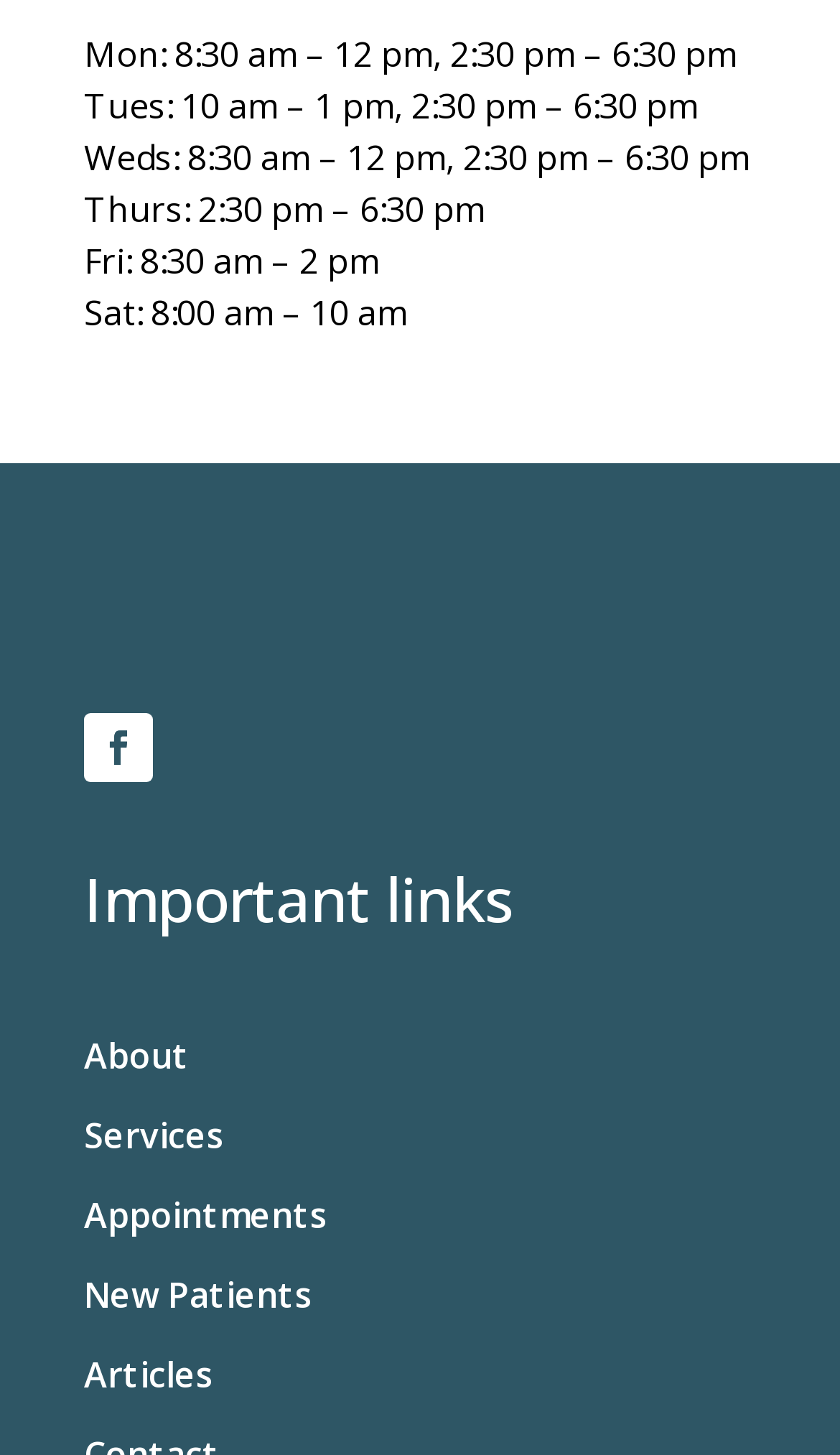Predict the bounding box coordinates of the UI element that matches this description: "New Patients". The coordinates should be in the format [left, top, right, bottom] with each value between 0 and 1.

[0.1, 0.879, 0.372, 0.912]